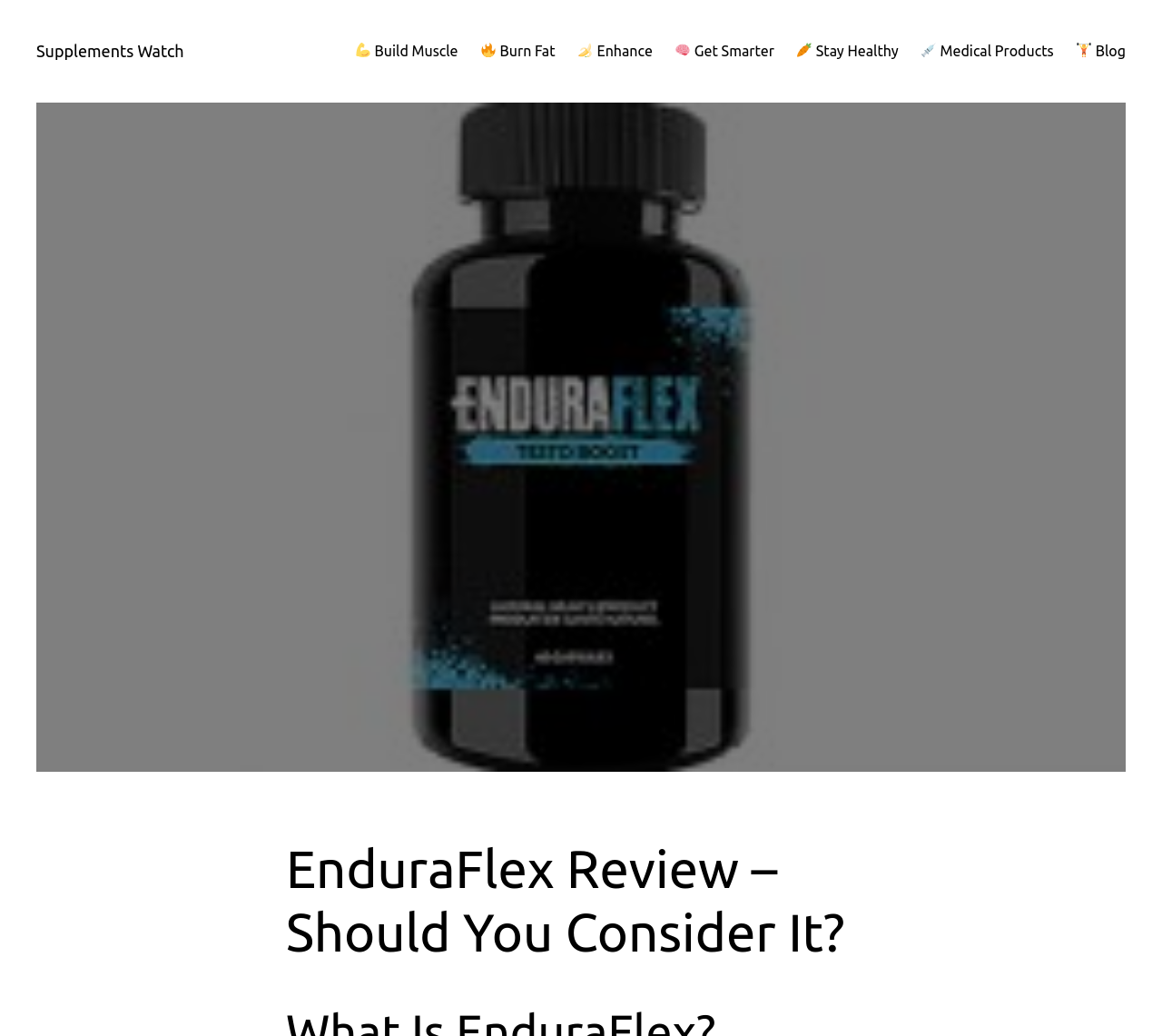What is the icon next to the 'Burn Fat' link?
Using the information from the image, give a concise answer in one word or a short phrase.

🔥